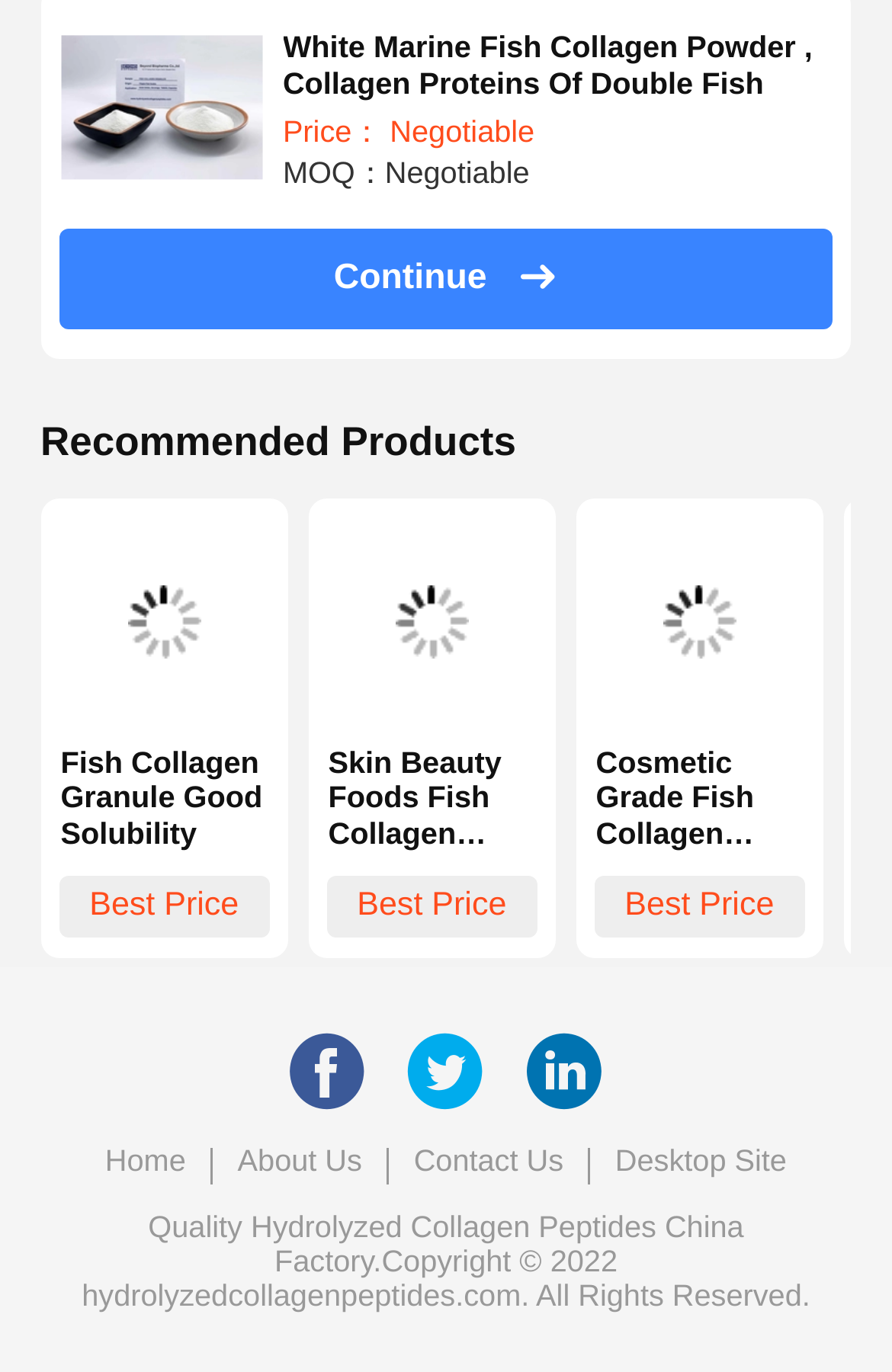Based on the image, provide a detailed and complete answer to the question: 
What is the copyright information?

The copyright information is obtained from the StaticText element with the text 'China Factory.Copyright © 2022 hydrolyzedcollagenpeptides.com. All Rights Reserved.' which is located at the bottom of the webpage.